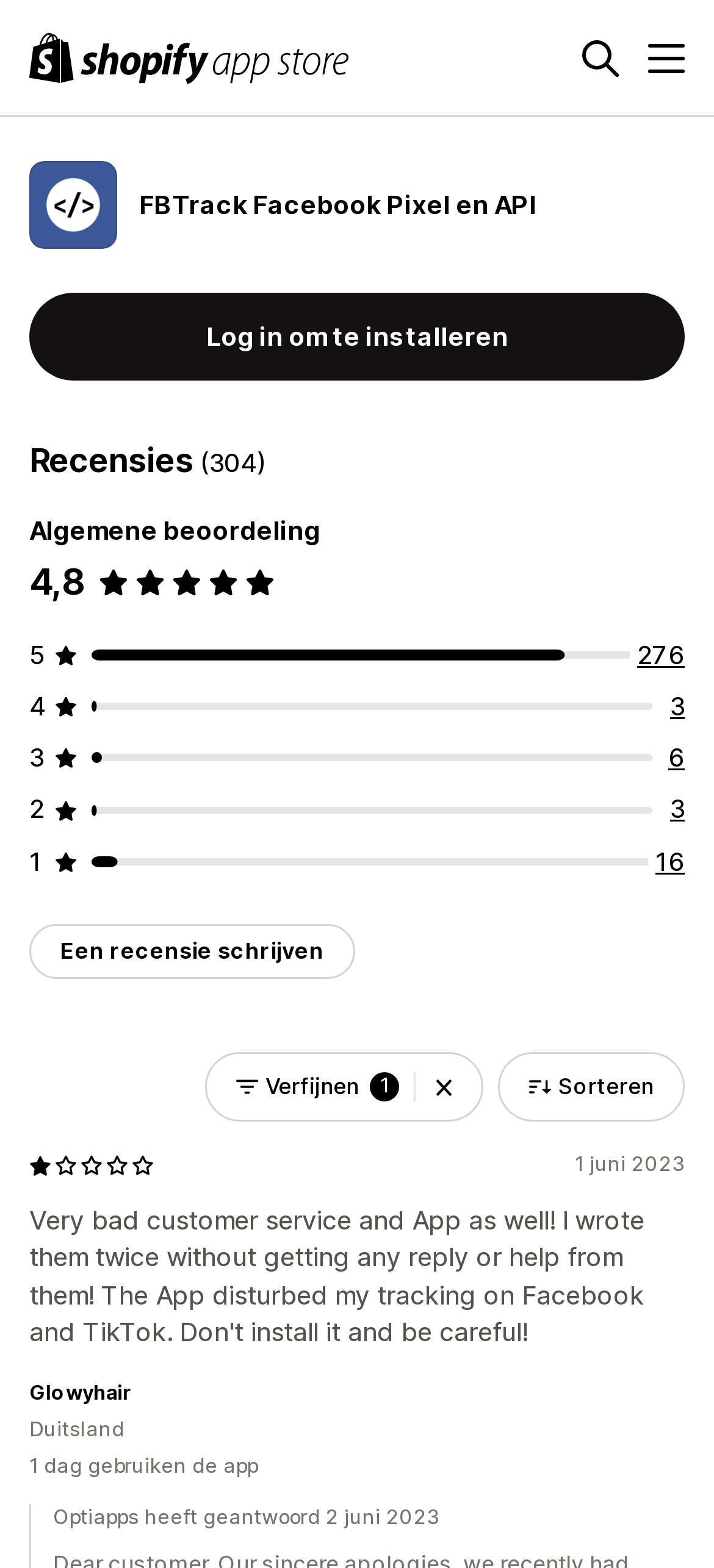Look at the image and write a detailed answer to the question: 
What is the country of the reviewer Glowyhair?

The country of the reviewer Glowyhair can be found in the section where it says 'Duitsland' below the reviewer's name. This indicates that the reviewer is from Germany.